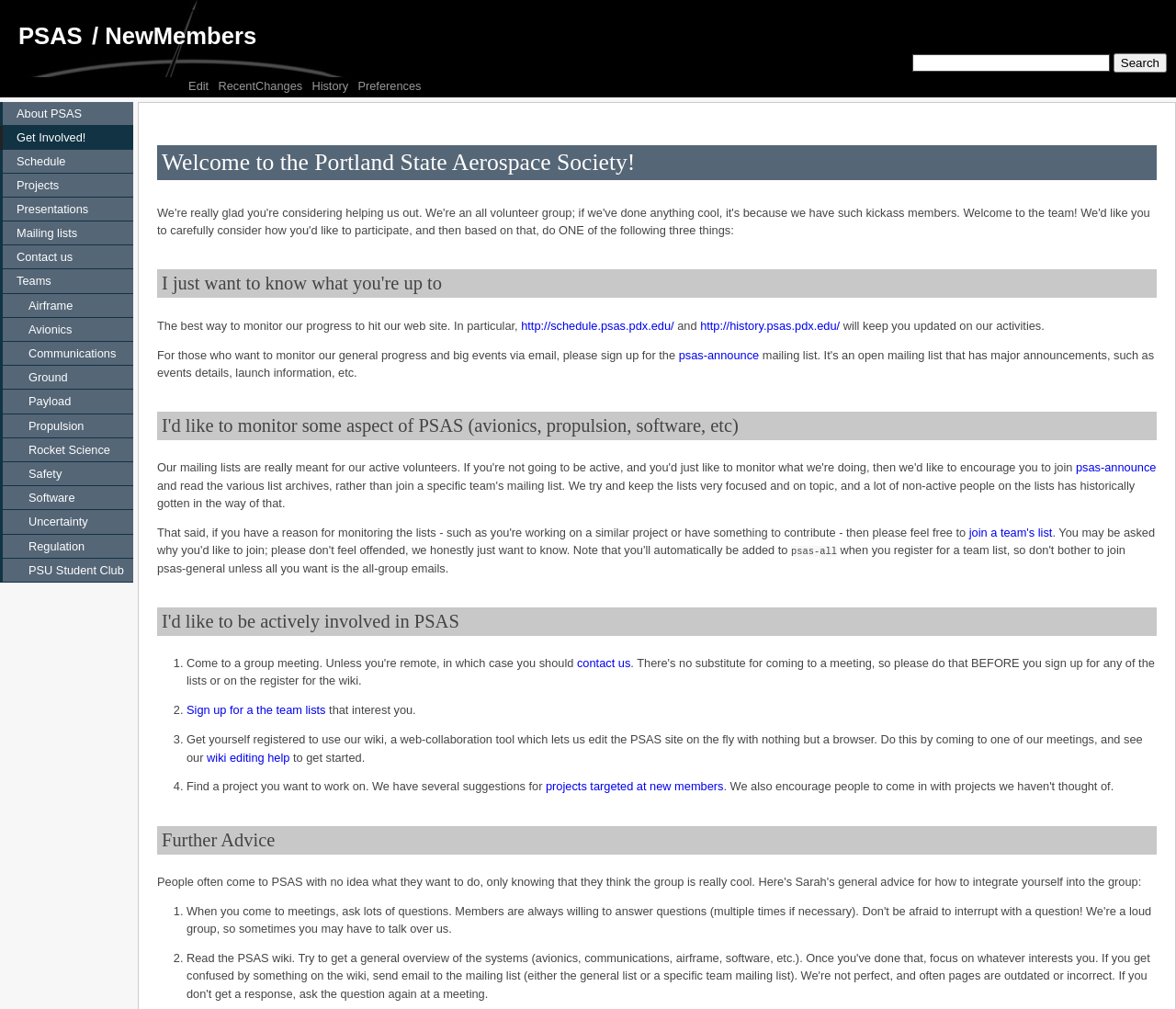Deliver a detailed narrative of the webpage's visual and textual elements.

The webpage is titled "NewMembers" and appears to be a resource page for new members of the Portland State Aerospace Society (PSAS). At the top of the page, there is a navigation bar with links to various pages, including "PSAS", "Edit", "RecentChanges", "History", "Preferences", and "About PSAS". 

Below the navigation bar, there is a search box with a "Search" button to the right. To the left of the search box, there is a heading that reads "Get Involved!". 

The main content of the page is divided into four sections, each with a heading. The first section, "Welcome to the Portland State Aerospace Society!", provides an introduction to the organization and invites new members to explore the website. 

The second section, "I just want to know what you're up to", explains how to monitor the organization's progress through the website and email lists. There are links to the schedule and history pages, as well as a link to sign up for the "psas-announce" email list.

The third section, "I'd like to monitor some aspect of PSAS (avionics, propulsion, software, etc)", provides information on how to join specific team lists to stay updated on particular areas of interest.

The fourth section, "I'd like to be actively involved in PSAS", outlines four steps to get involved with the organization, including contacting the team, signing up for team lists, registering to use the wiki, and finding a project to work on. There are links to relevant resources, such as the wiki editing help page and projects targeted at new members.

Finally, there is a "Further Advice" section with two list markers, but the corresponding text is not provided in the accessibility tree.